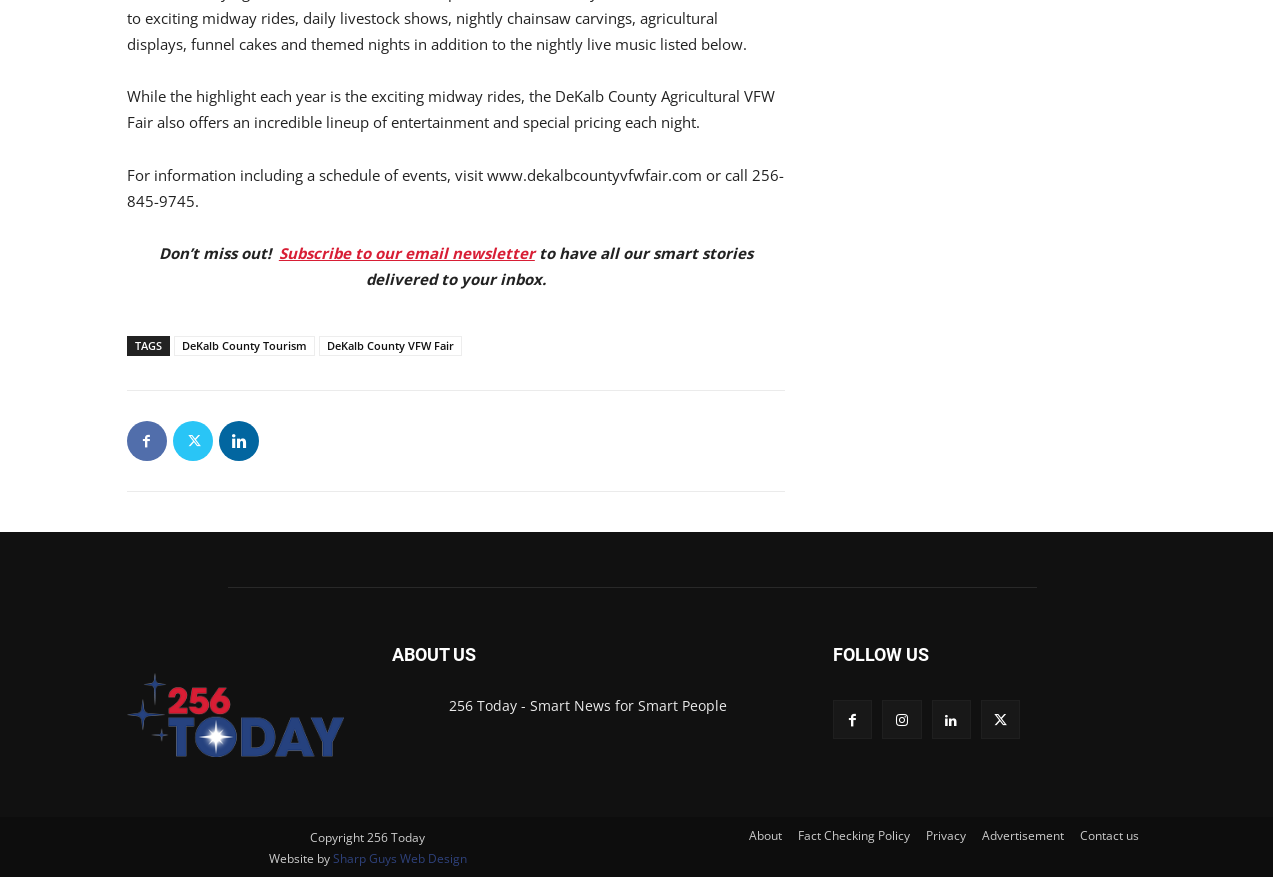Identify the bounding box coordinates of the part that should be clicked to carry out this instruction: "Check the ABOUT US section".

[0.306, 0.737, 0.371, 0.757]